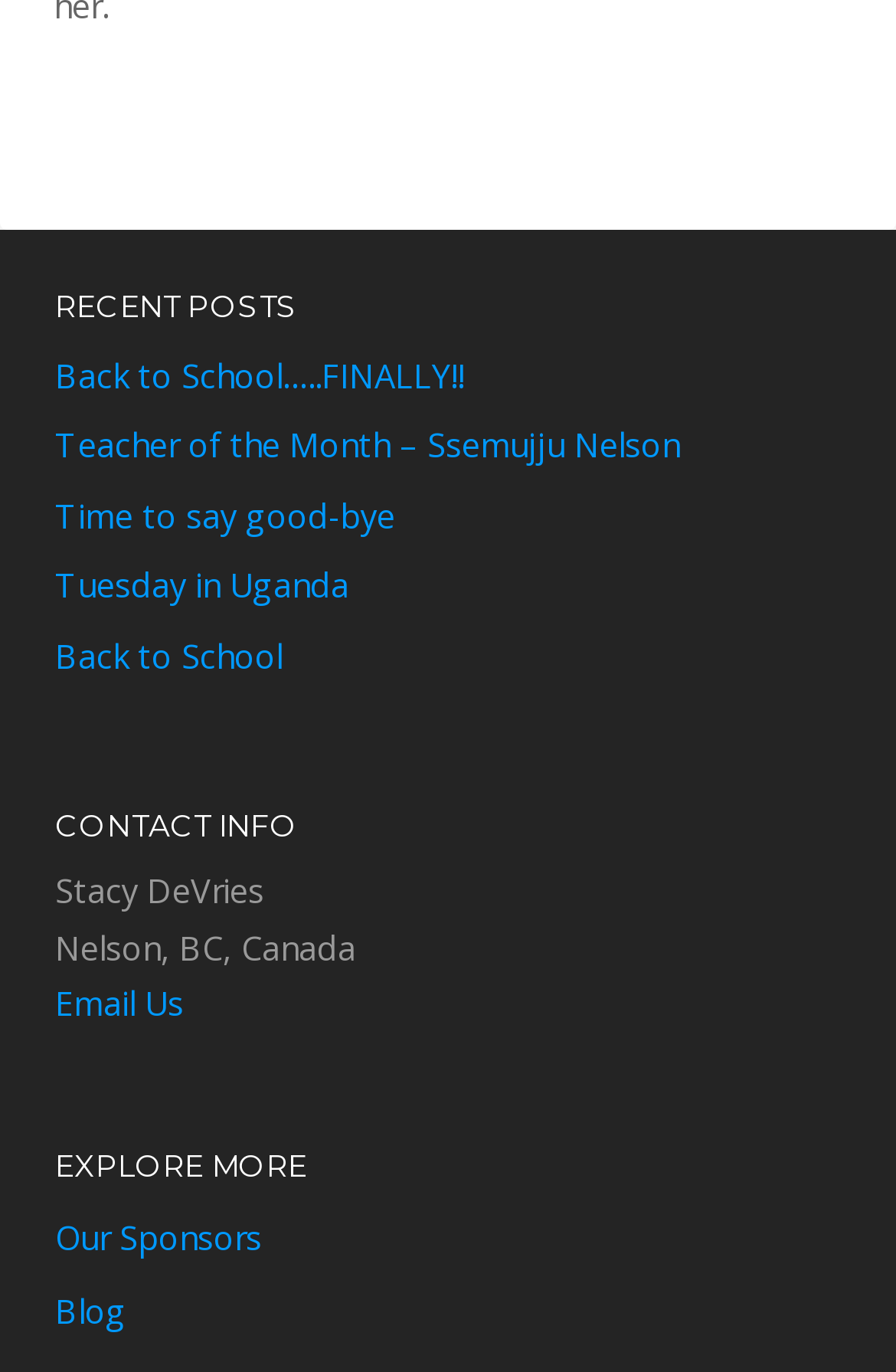Please identify the bounding box coordinates of the element's region that I should click in order to complete the following instruction: "explore our sponsors". The bounding box coordinates consist of four float numbers between 0 and 1, i.e., [left, top, right, bottom].

[0.062, 0.881, 0.292, 0.924]